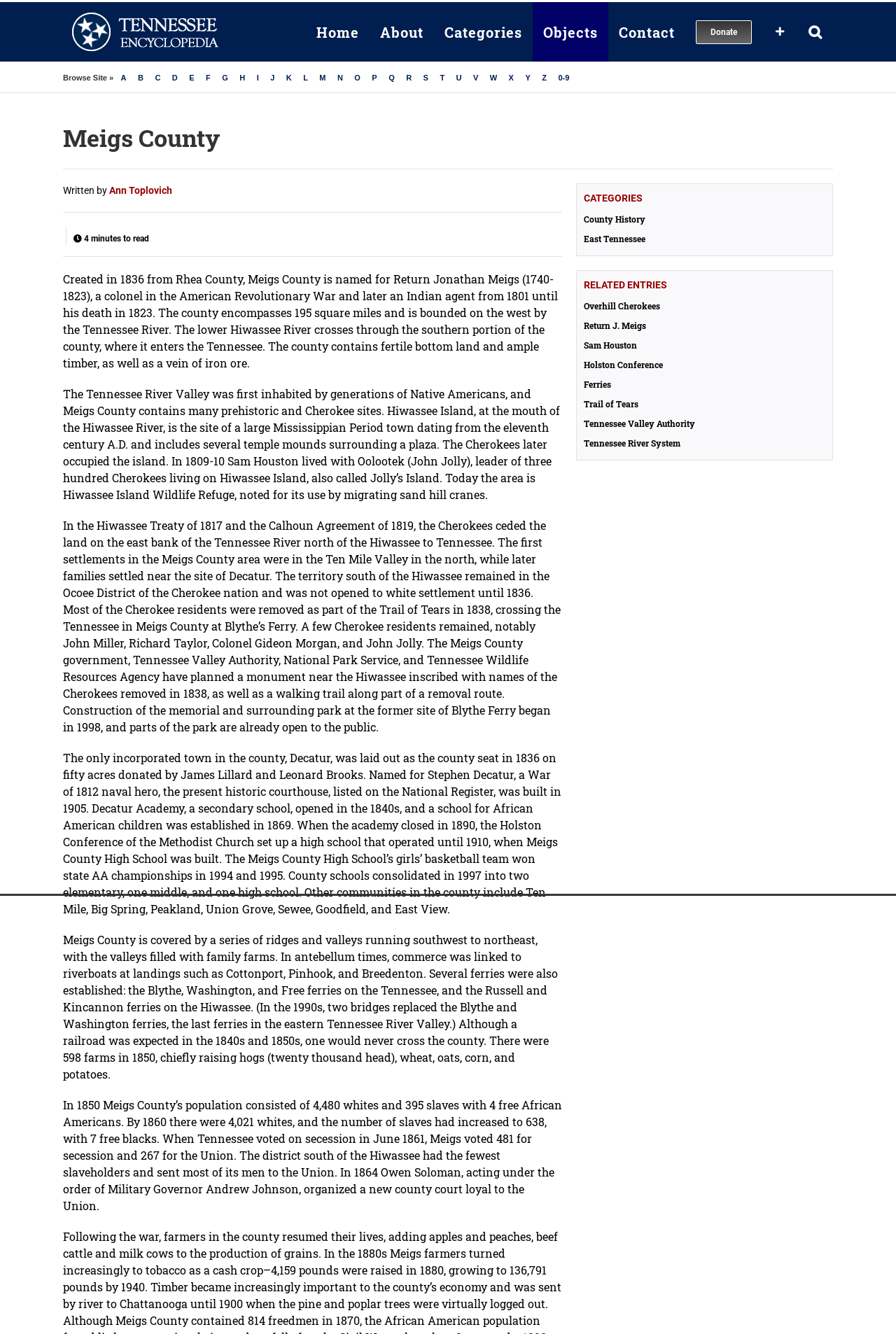Please pinpoint the bounding box coordinates for the region I should click to adhere to this instruction: "Learn about County History".

[0.652, 0.159, 0.921, 0.169]